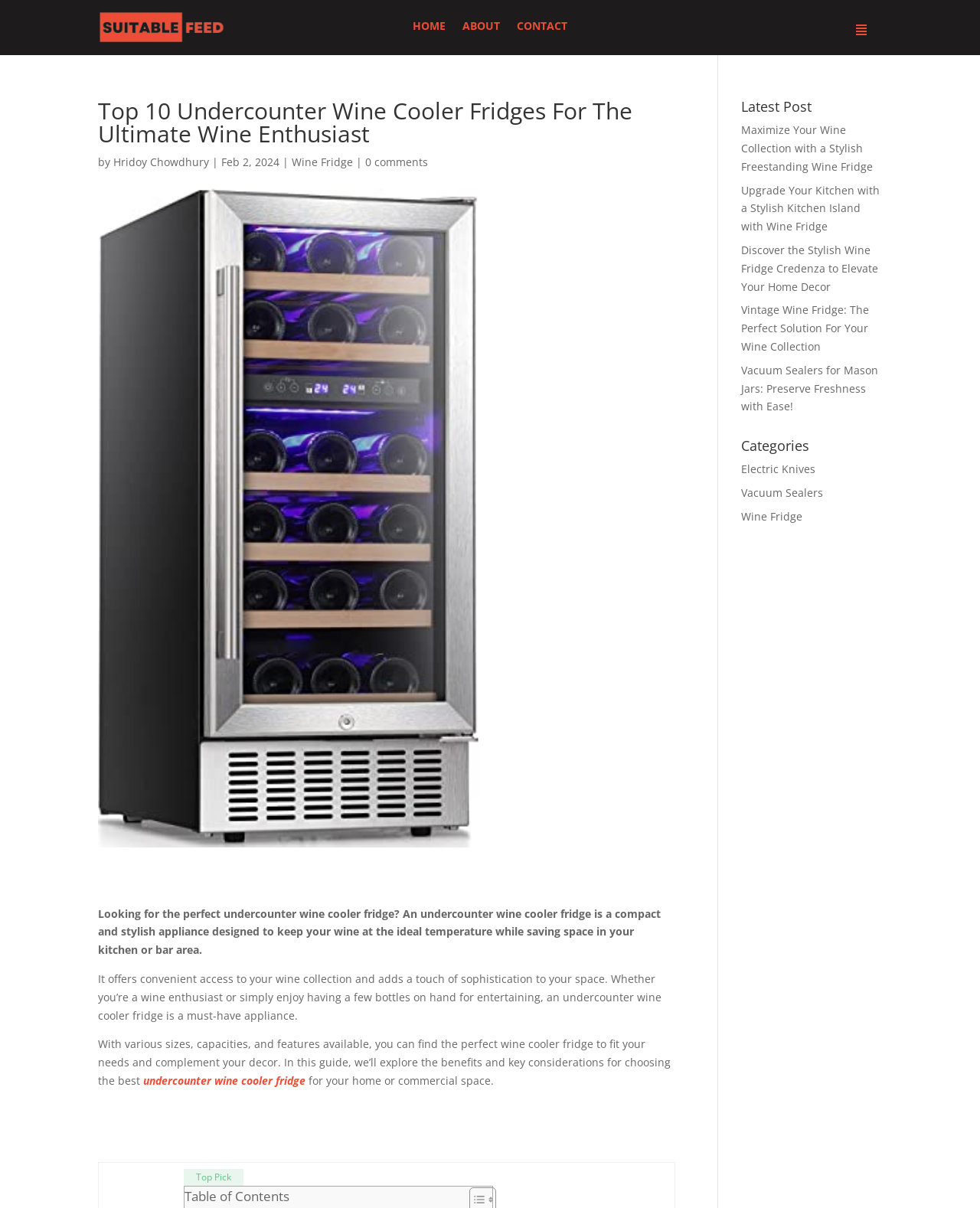Create an elaborate caption that covers all aspects of the webpage.

This webpage is about undercounter wine cooler fridges, providing information and solutions for wine enthusiasts. At the top, there is a small image, followed by a navigation menu with links to "HOME", "ABOUT", and "CONTACT". 

Below the navigation menu, there is a heading that reads "Top 10 Undercounter Wine Cooler Fridges For The Ultimate Wine Enthusiast". This is followed by the author's name, "Hridoy Chowdhury", and the date "Feb 2, 2024". There is also a link to "Wine Fridge" and "0 comments" in this section.

To the right of this section, there is a large image of an undercounter wine cooler fridge. Below this image, there are three paragraphs of text that describe the benefits and features of undercounter wine cooler fridges, including their compact design, ideal temperature control, and stylish appearance. The text also mentions that the guide will explore the benefits and key considerations for choosing the best undercounter wine cooler fridge.

Further down, there is a section with a heading "Latest Post", which lists five links to related articles, including "Maximize Your Wine Collection with a Stylish Freestanding Wine Fridge" and "Vintage Wine Fridge: The Perfect Solution For Your Wine Collection". 

To the right of this section, there is another section with a heading "Categories", which lists three links to categories, including "Electric Knives", "Vacuum Sealers", and "Wine Fridge".